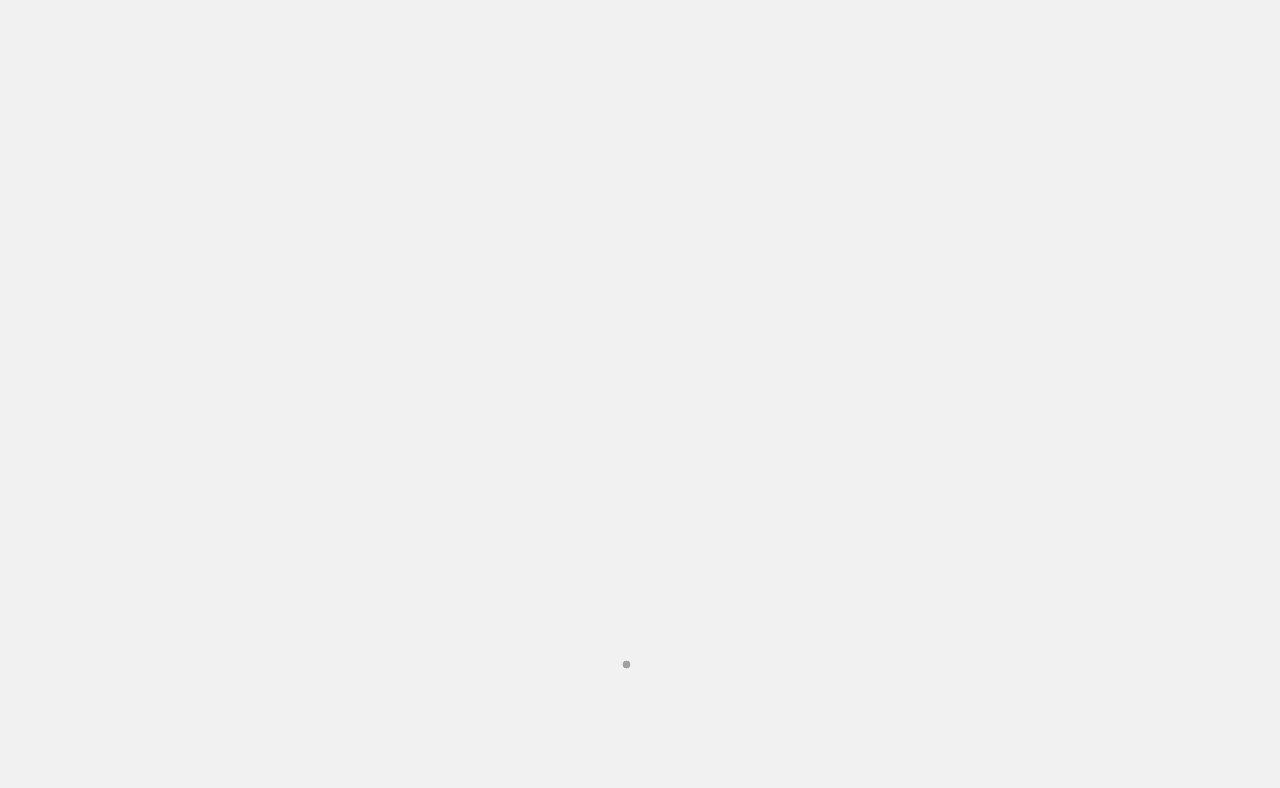Respond to the question with just a single word or phrase: 
What is the purpose of this webpage?

Muslim dating rules